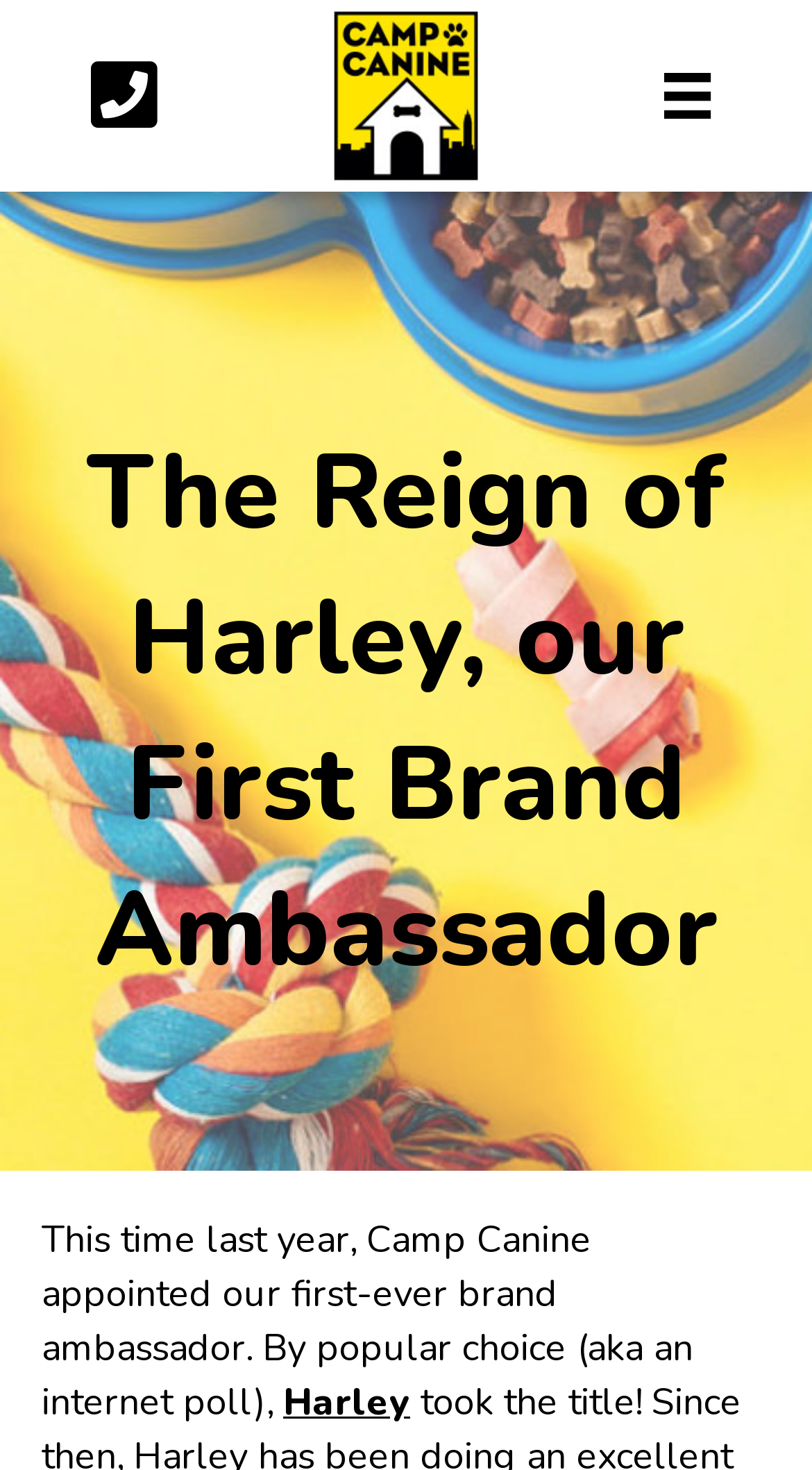Generate a comprehensive description of the webpage.

The webpage is about Camp Canine's first brand ambassador, Harley. At the top left, there is a link with no text, and next to it, there is a link with the Camp Canine logo. The logo is an image that takes up a significant portion of the top section of the page. On the top right, there is a button labeled "Menu".

Below the top section, there is a heading that spans almost the entire width of the page, titled "The Reign of Harley, our First Brand Ambassador". Underneath the heading, there is a paragraph of text that describes how Camp Canine appointed Harley as their first brand ambassador through an internet poll. Within this paragraph, the name "Harley" is a clickable link.